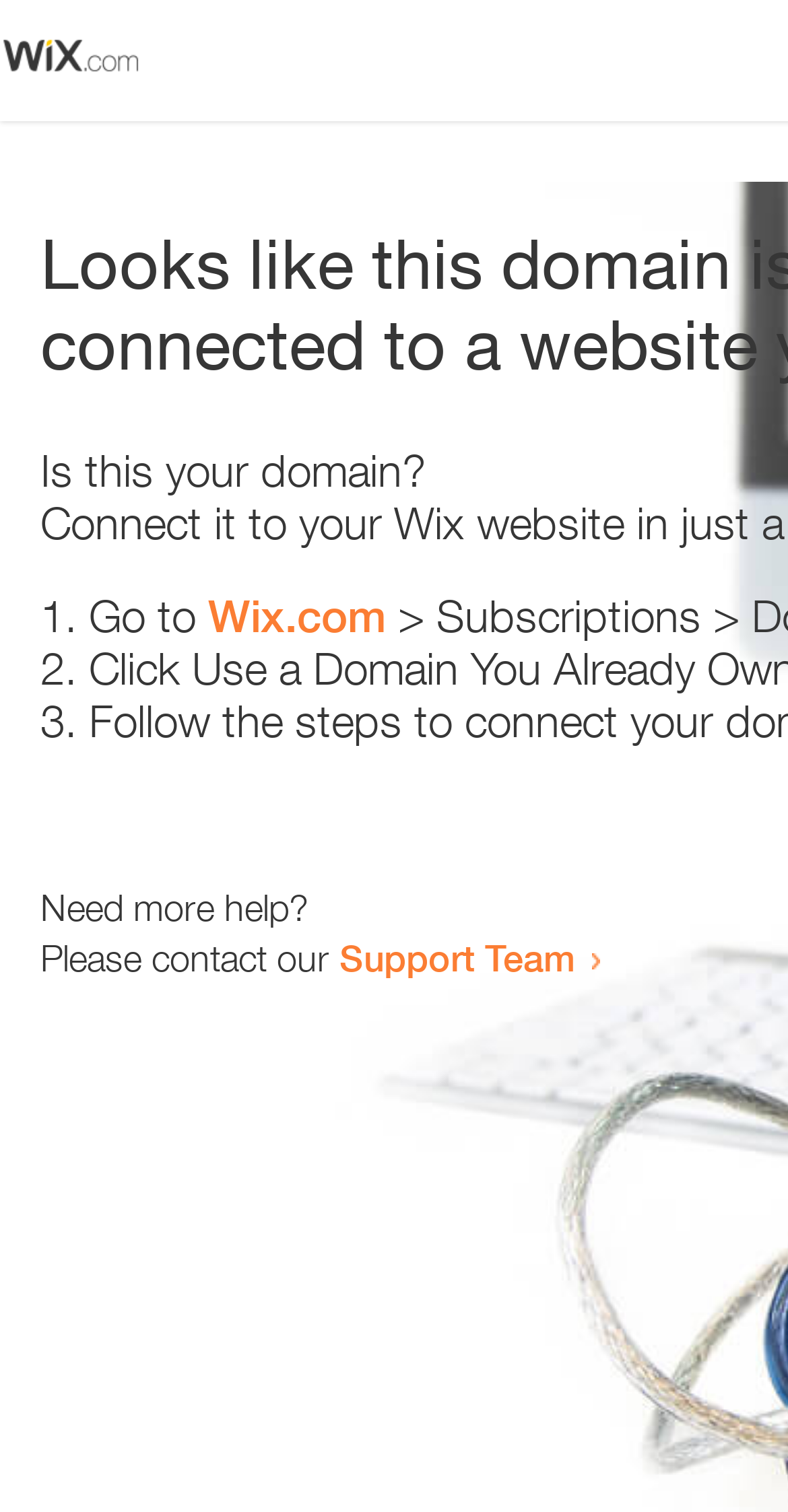Please find the bounding box coordinates (top-left x, top-left y, bottom-right x, bottom-right y) in the screenshot for the UI element described as follows: Wix.com

[0.264, 0.39, 0.49, 0.425]